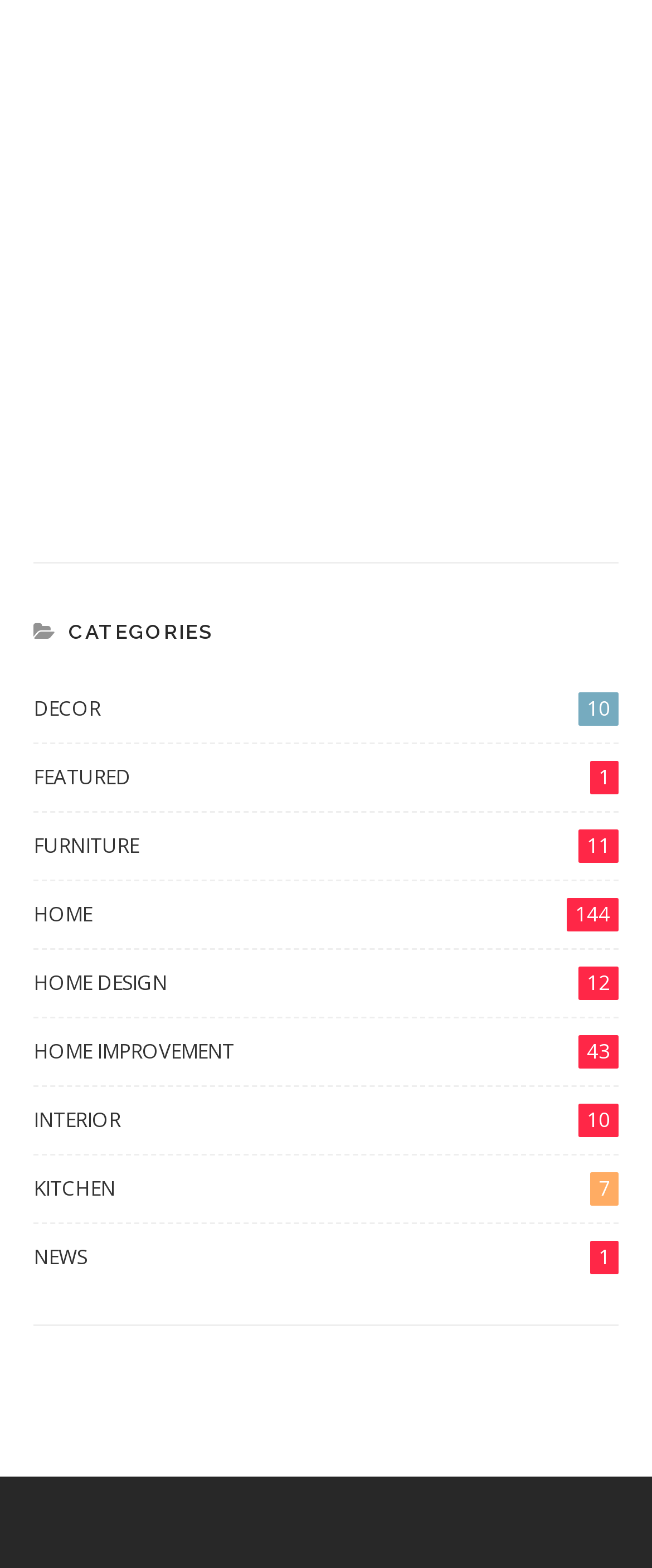Indicate the bounding box coordinates of the clickable region to achieve the following instruction: "Explore 'Bathroom Organization Ideas That Cut The Clutter'."

[0.051, 0.272, 0.256, 0.292]